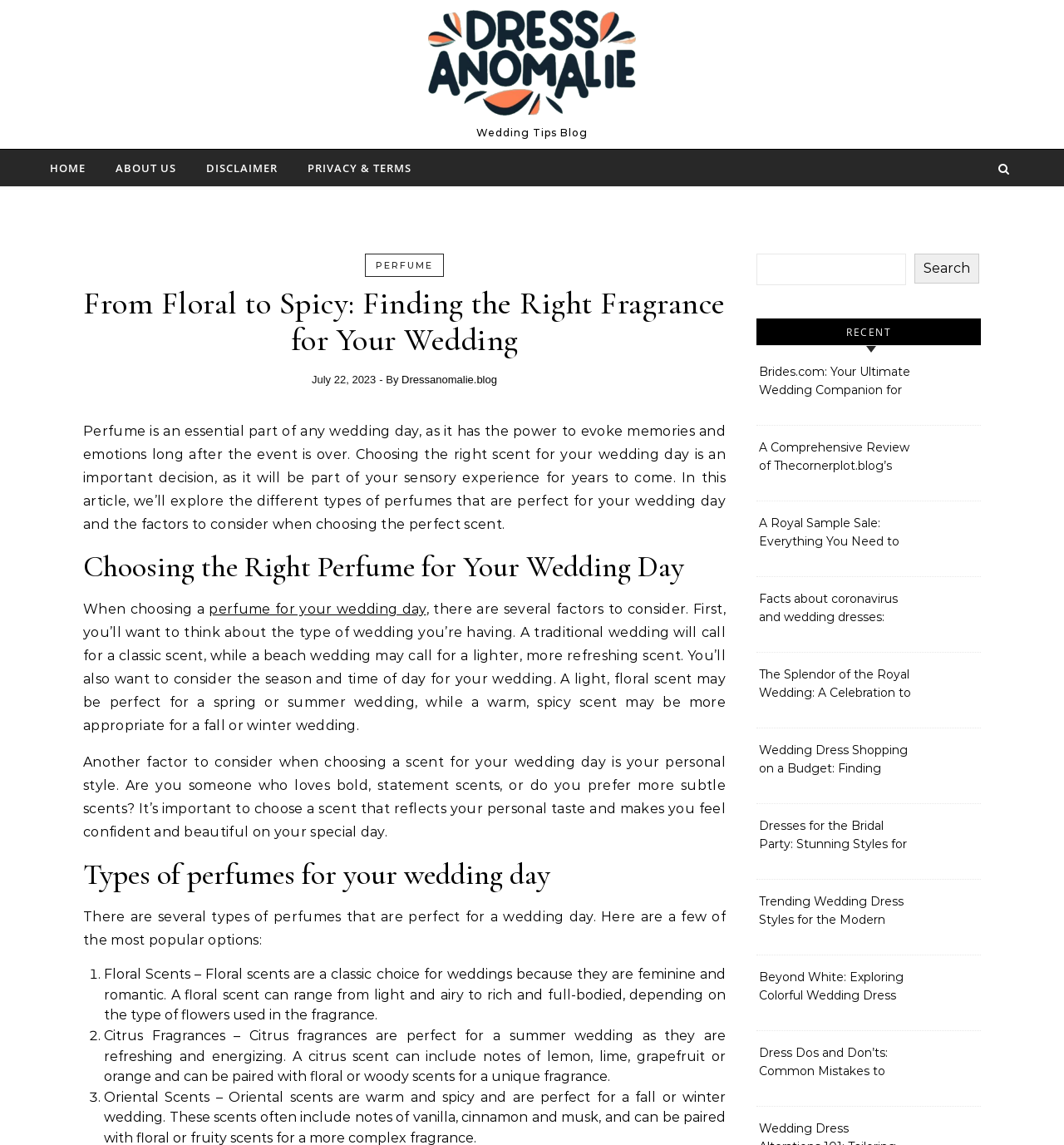Kindly determine the bounding box coordinates for the area that needs to be clicked to execute this instruction: "Explore the 'ABOUT US' page".

[0.096, 0.131, 0.178, 0.163]